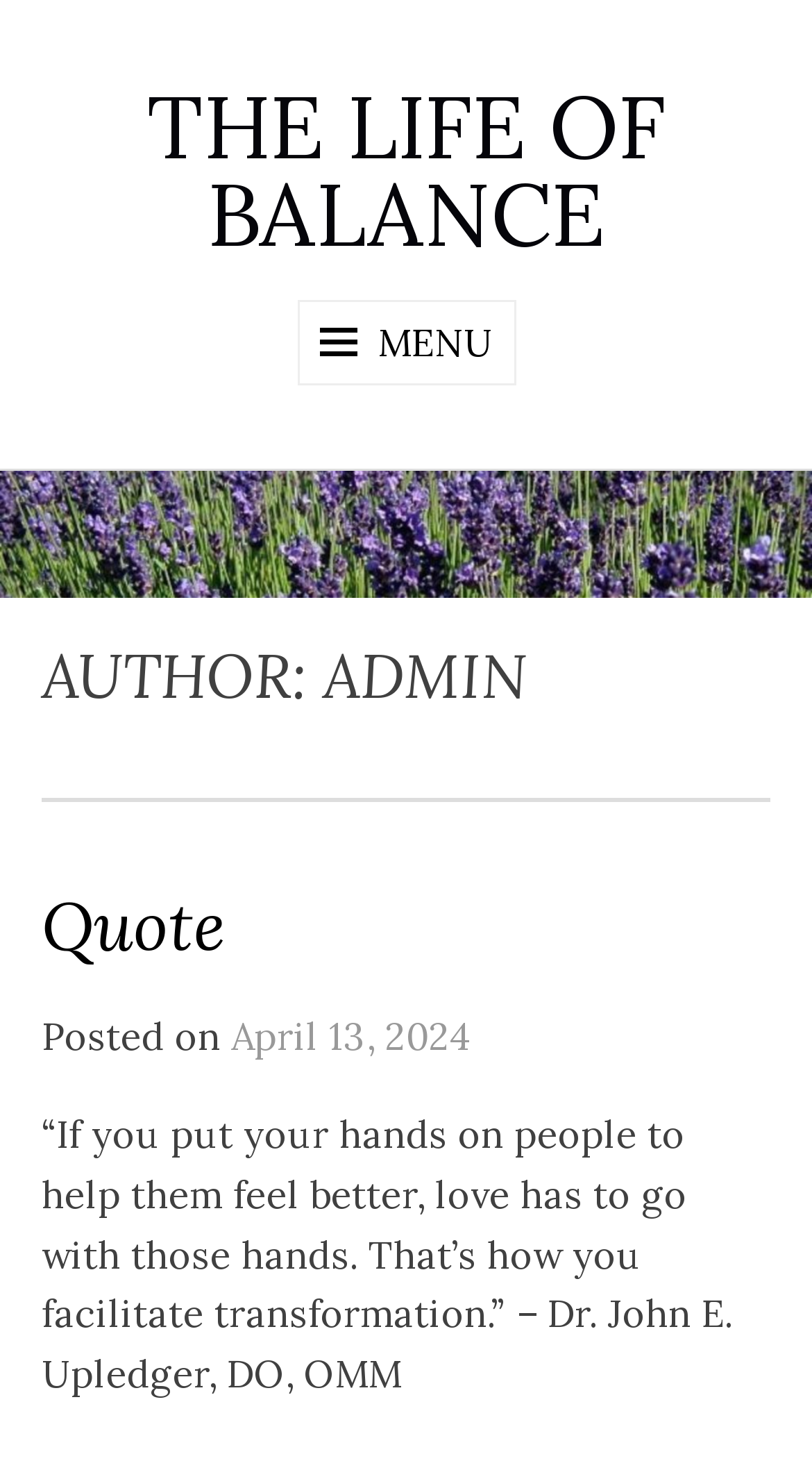Find the bounding box coordinates for the HTML element described as: "April 13, 2024". The coordinates should consist of four float values between 0 and 1, i.e., [left, top, right, bottom].

[0.285, 0.693, 0.582, 0.726]